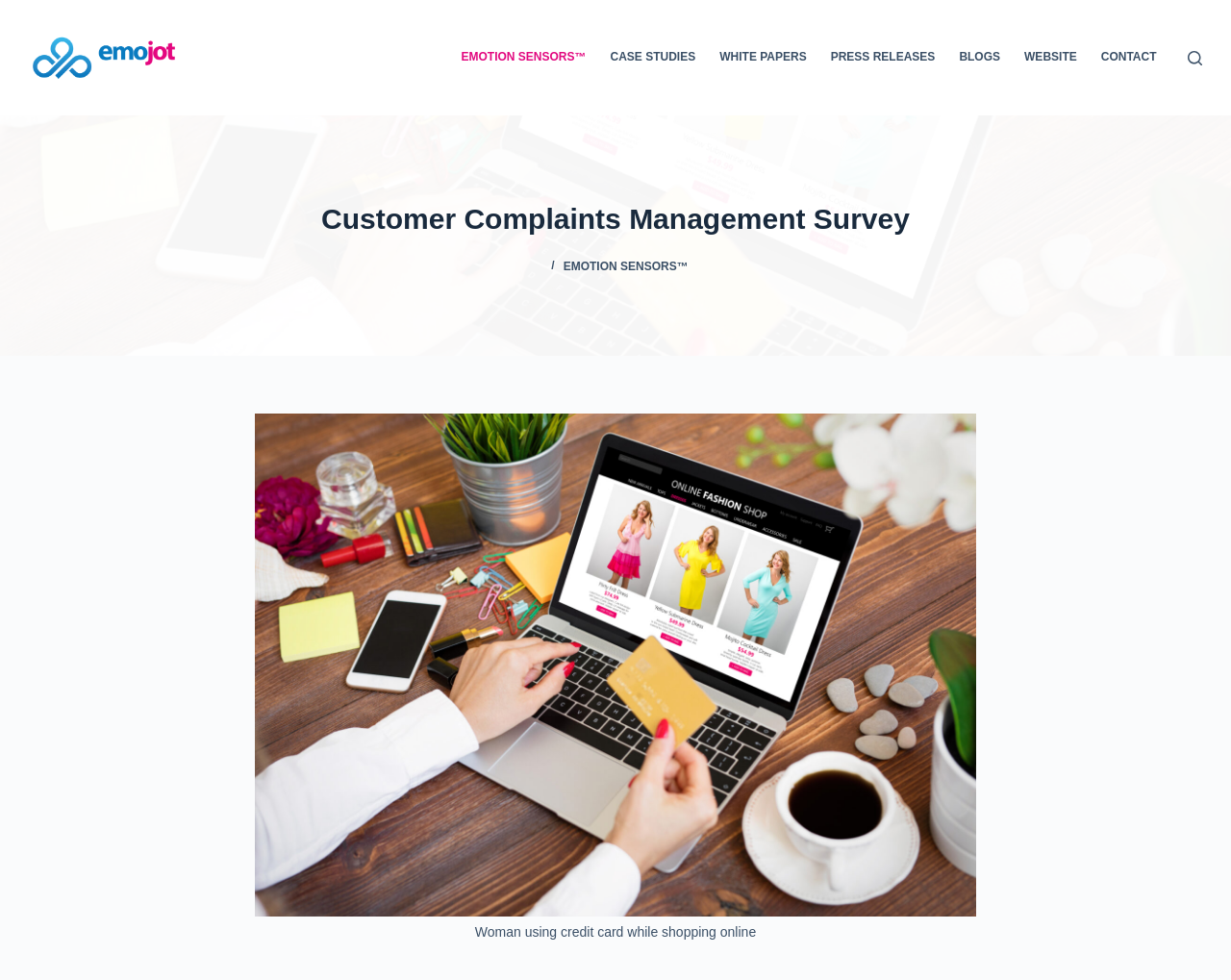Produce a meticulous description of the webpage.

The webpage is about the Customer Complaints Management Survey, which is an effective method for collecting feedback and resolving customer issues. At the top left corner, there is a link to skip to the content. Next to it, there is the Emojot logo, which is also an image. 

On the top navigation bar, there are several menu items, including EMOTION SENSORS™, CASE STUDIES, WHITE PAPERS, PRESS RELEASES, BLOGS, WEBSITE, and CONTACT, arranged horizontally from left to right. 

On the top right corner, there is a button to open a search form. Below the navigation bar, there is a large figure that spans the entire width of the page. Within this figure, there is a header section with a heading that reads "Customer Complaints Management Survey". 

Below the heading, there is a link to EMOTION SENSORS™. At the bottom of the page, there is a figure caption with a description of an image, which is a woman using a credit card while shopping online.